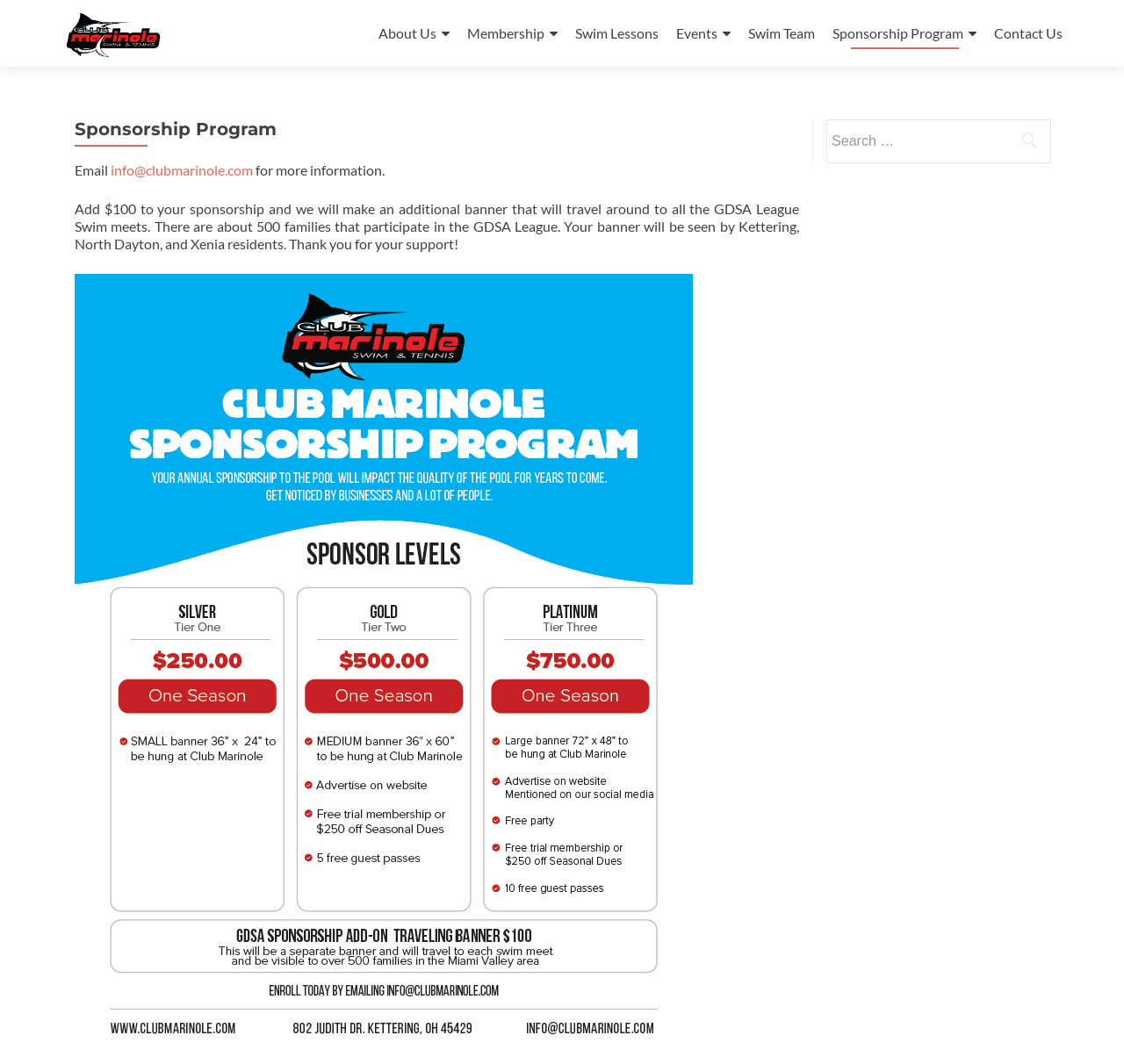Please find the bounding box coordinates of the element that needs to be clicked to perform the following instruction: "Click the About Us link". The bounding box coordinates should be four float numbers between 0 and 1, represented as [left, top, right, bottom].

[0.337, 0.017, 0.4, 0.046]